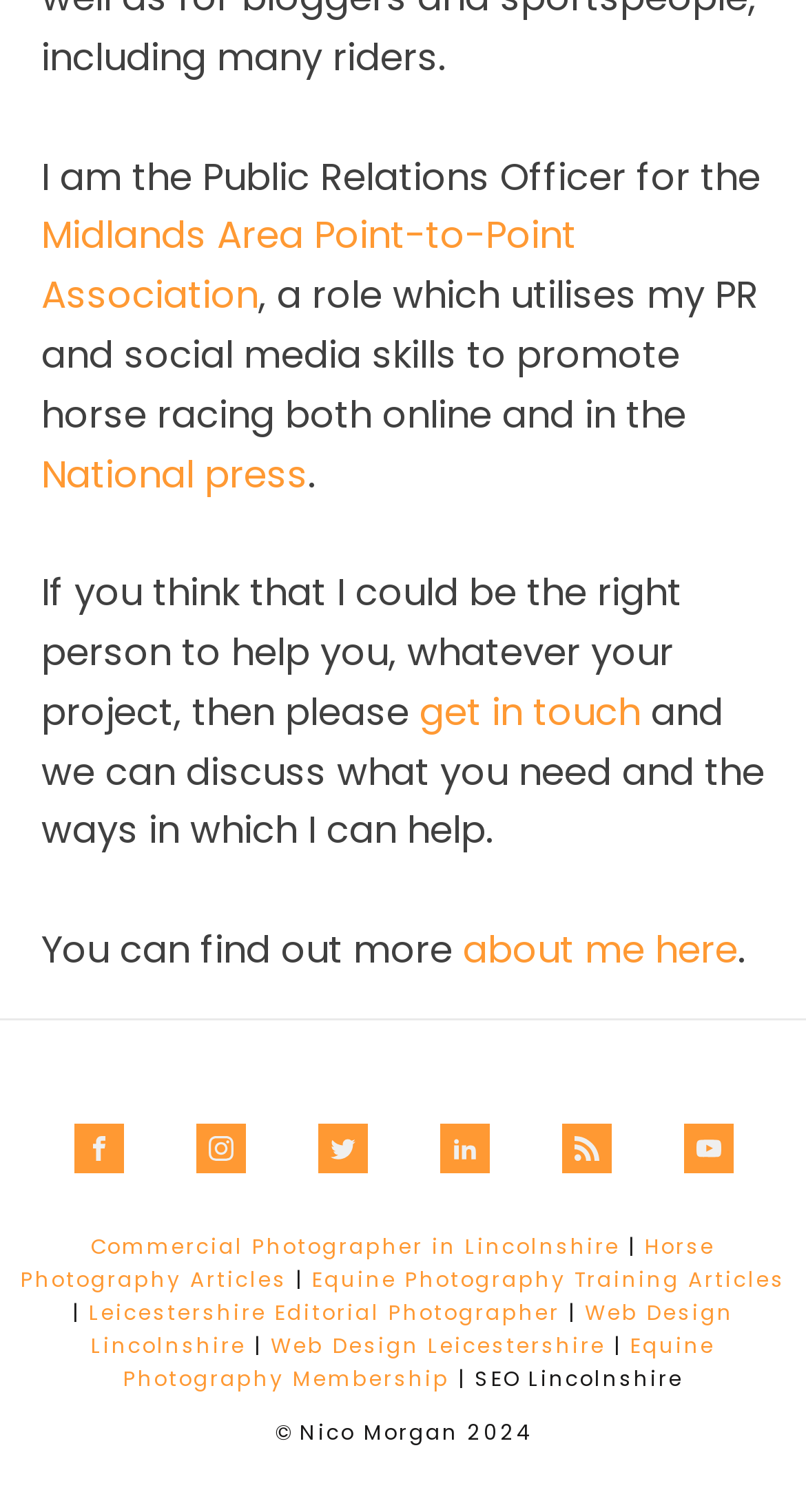Determine the bounding box coordinates of the clickable element to complete this instruction: "Check out the YouTube channel". Provide the coordinates in the format of four float numbers between 0 and 1, [left, top, right, bottom].

[0.847, 0.743, 0.909, 0.776]